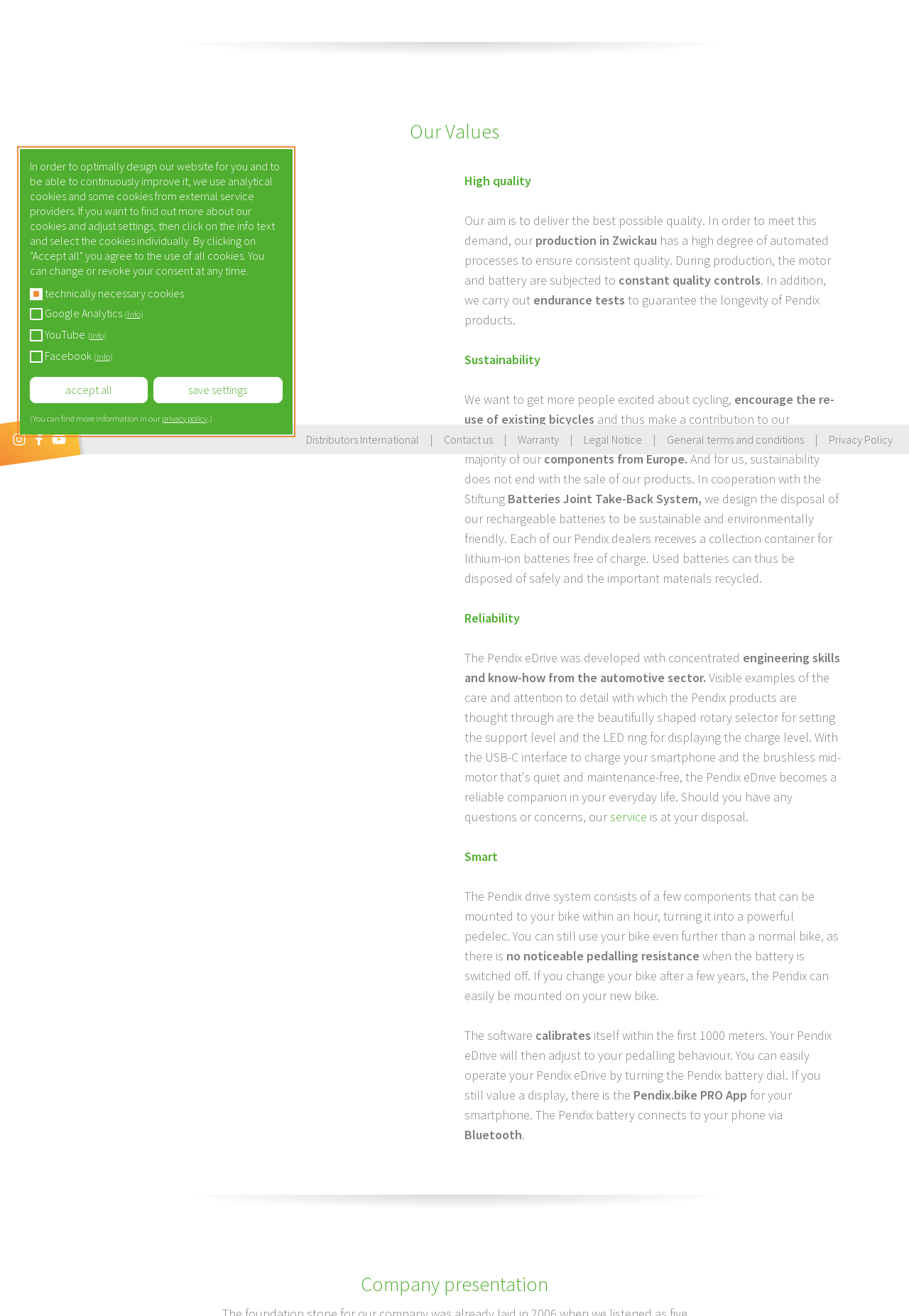Find the bounding box of the element with the following description: "service". The coordinates must be four float numbers between 0 and 1, formatted as [left, top, right, bottom].

[0.671, 0.614, 0.712, 0.627]